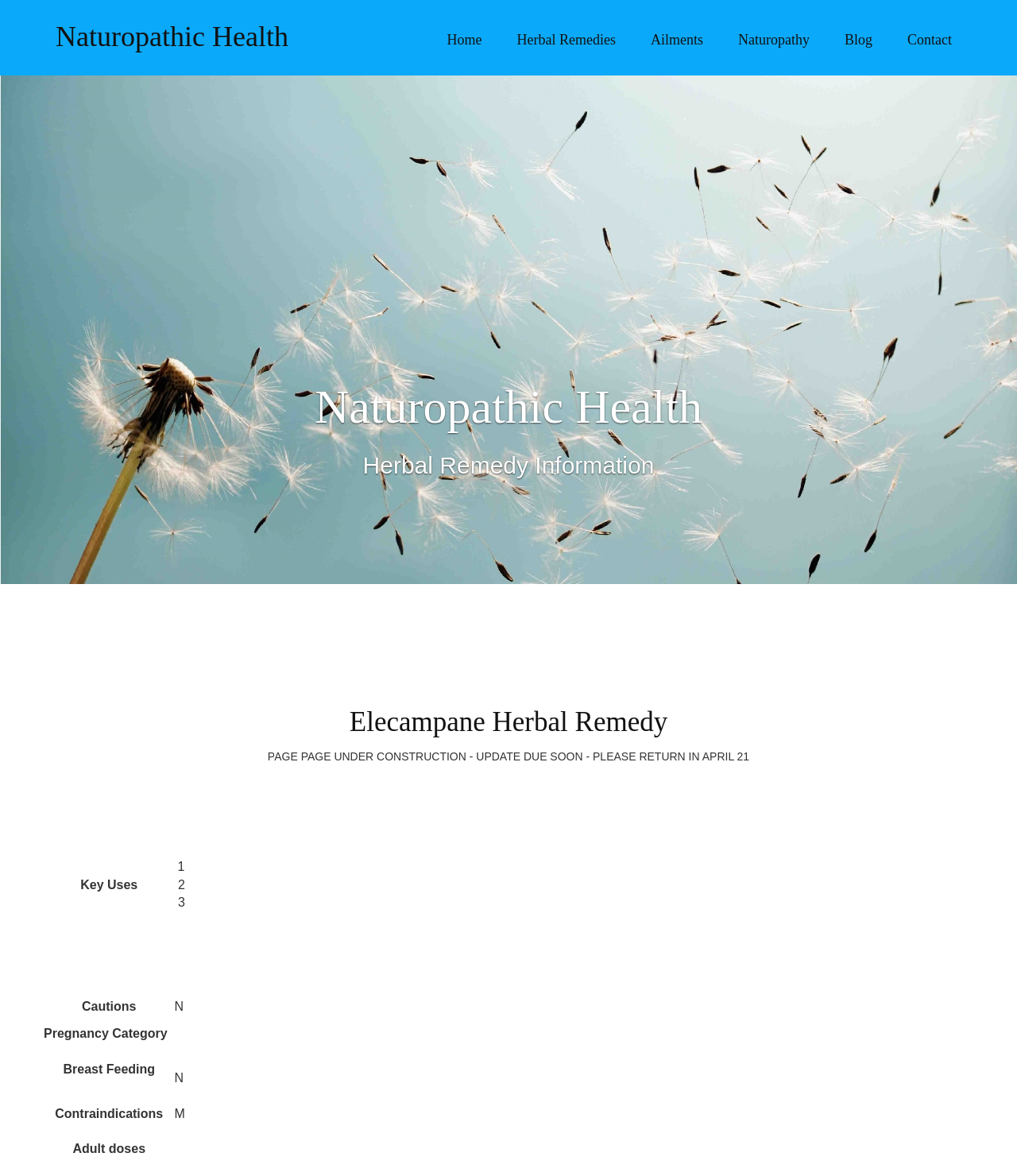What are the key uses of Elecampane?
Could you give a comprehensive explanation in response to this question?

The webpage has a table with a column 'Key Uses' but the values are not specified, only some non-breaking space characters are present.